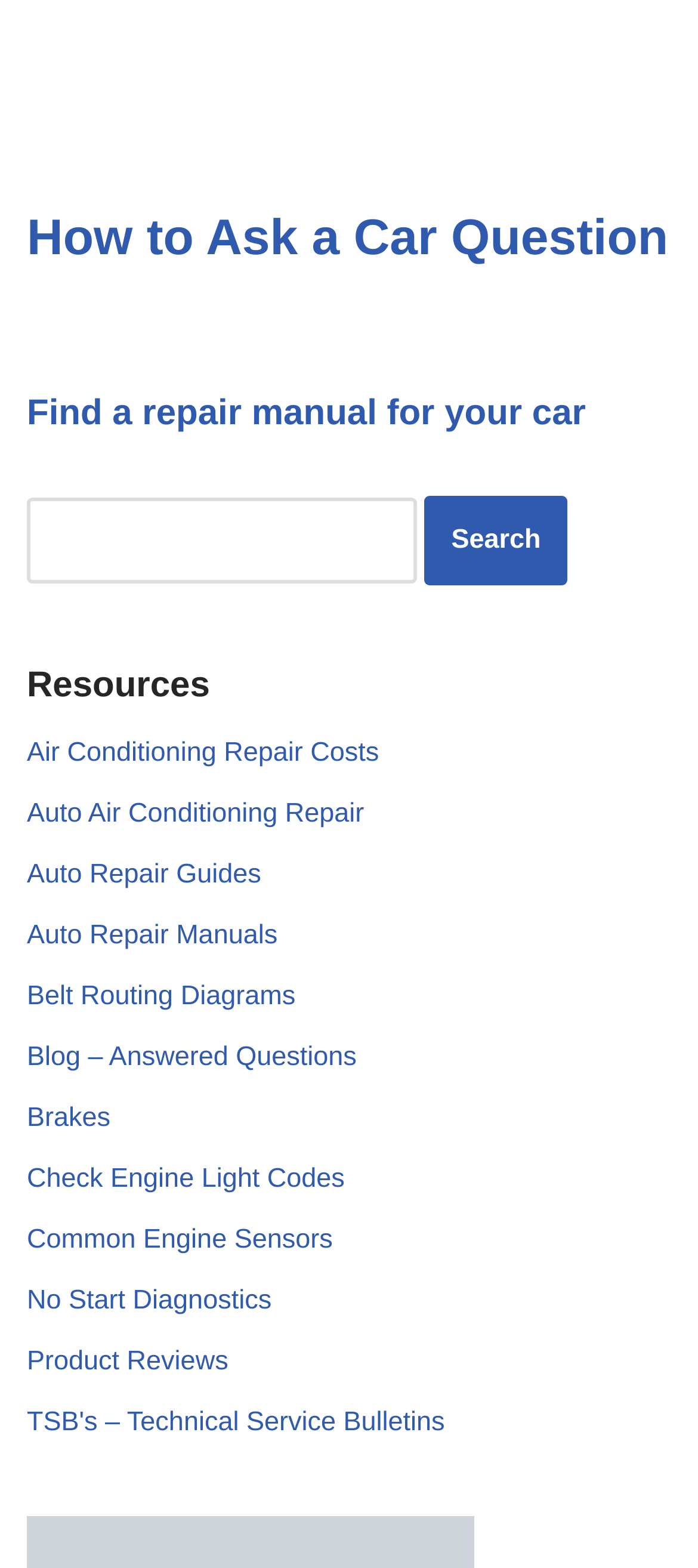Find the bounding box coordinates for the area that should be clicked to accomplish the instruction: "Find a repair manual for your car".

[0.038, 0.246, 0.962, 0.282]